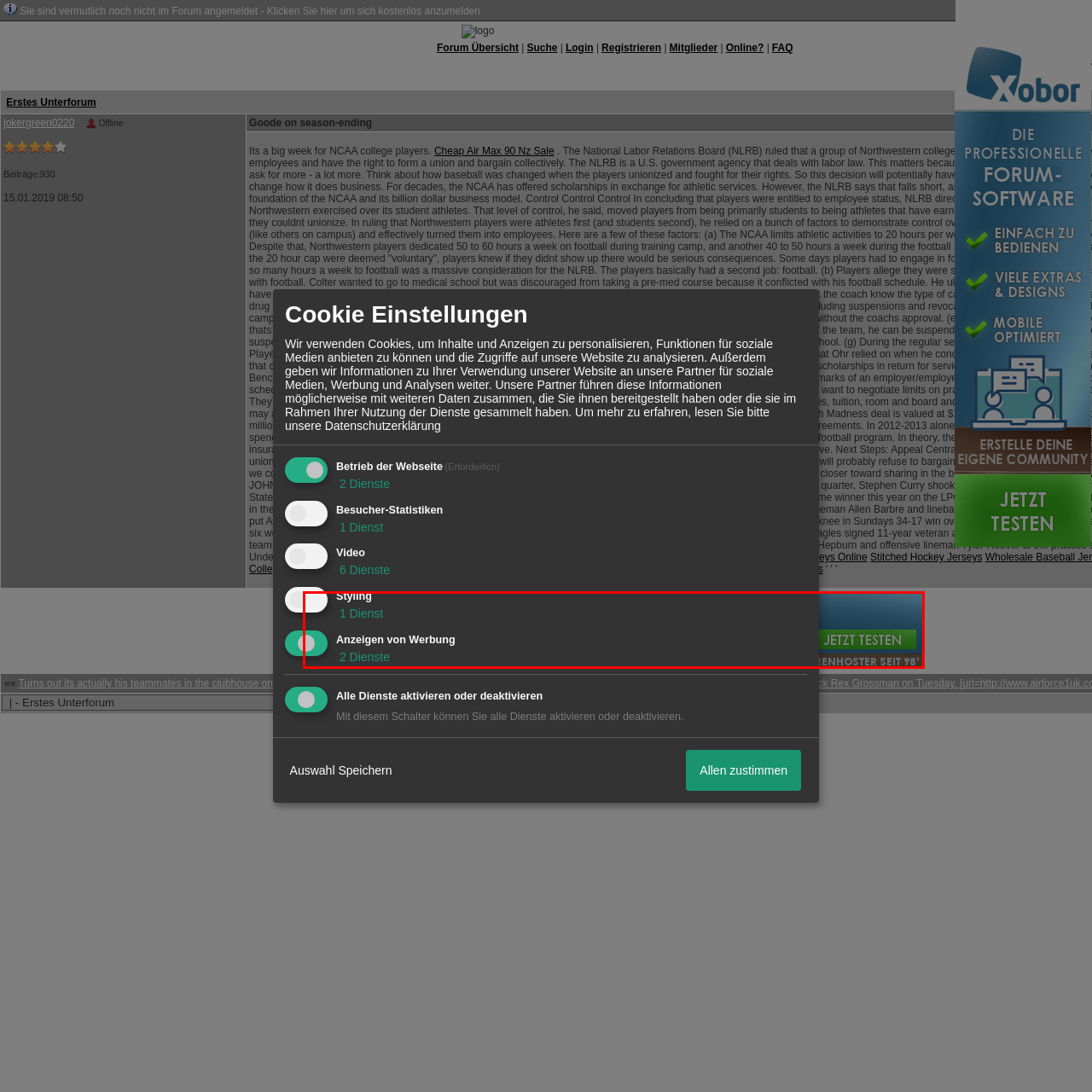What is the purpose of the 'Styling' toggle switch?
View the portion of the image encircled by the red bounding box and give a one-word or short phrase answer.

activation of one associated service